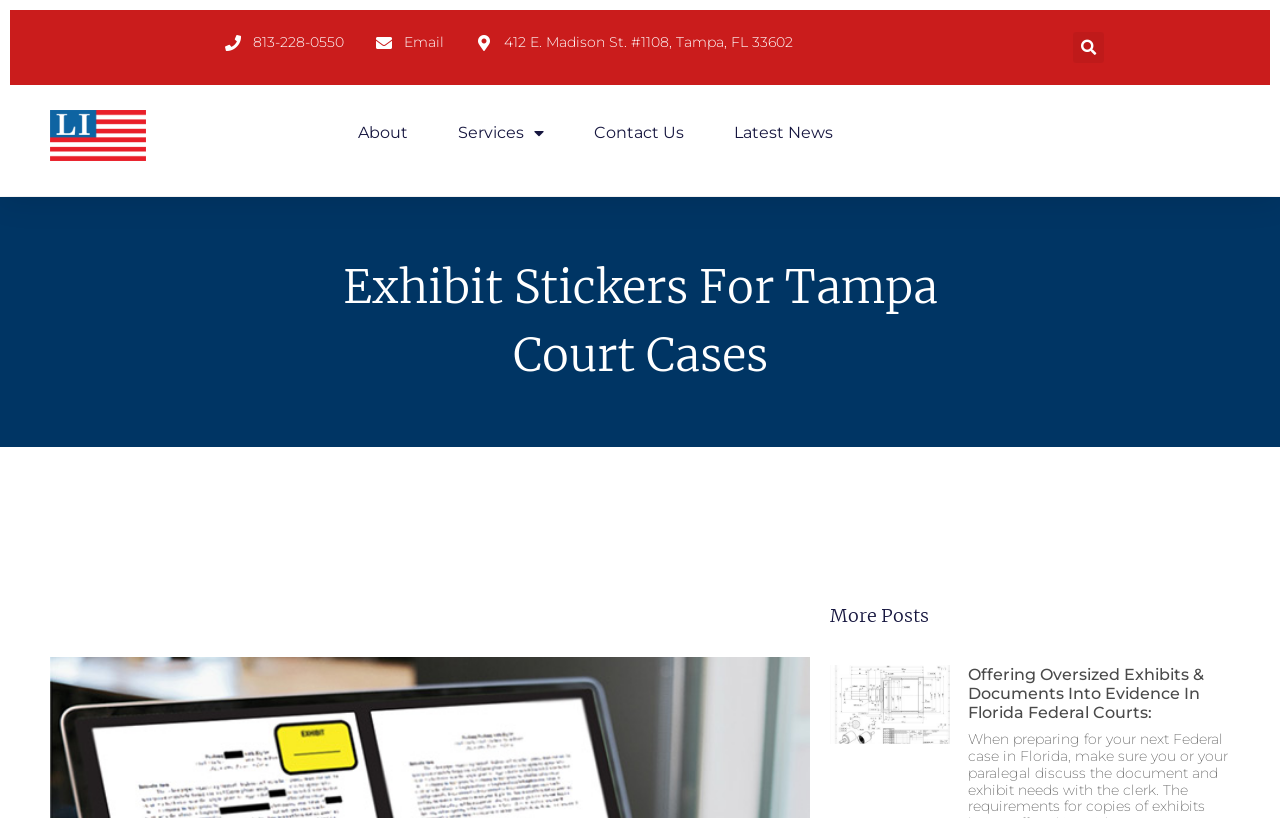Find the bounding box coordinates for the HTML element described in this sentence: "Email". Provide the coordinates as four float numbers between 0 and 1, in the format [left, top, right, bottom].

[0.292, 0.039, 0.347, 0.065]